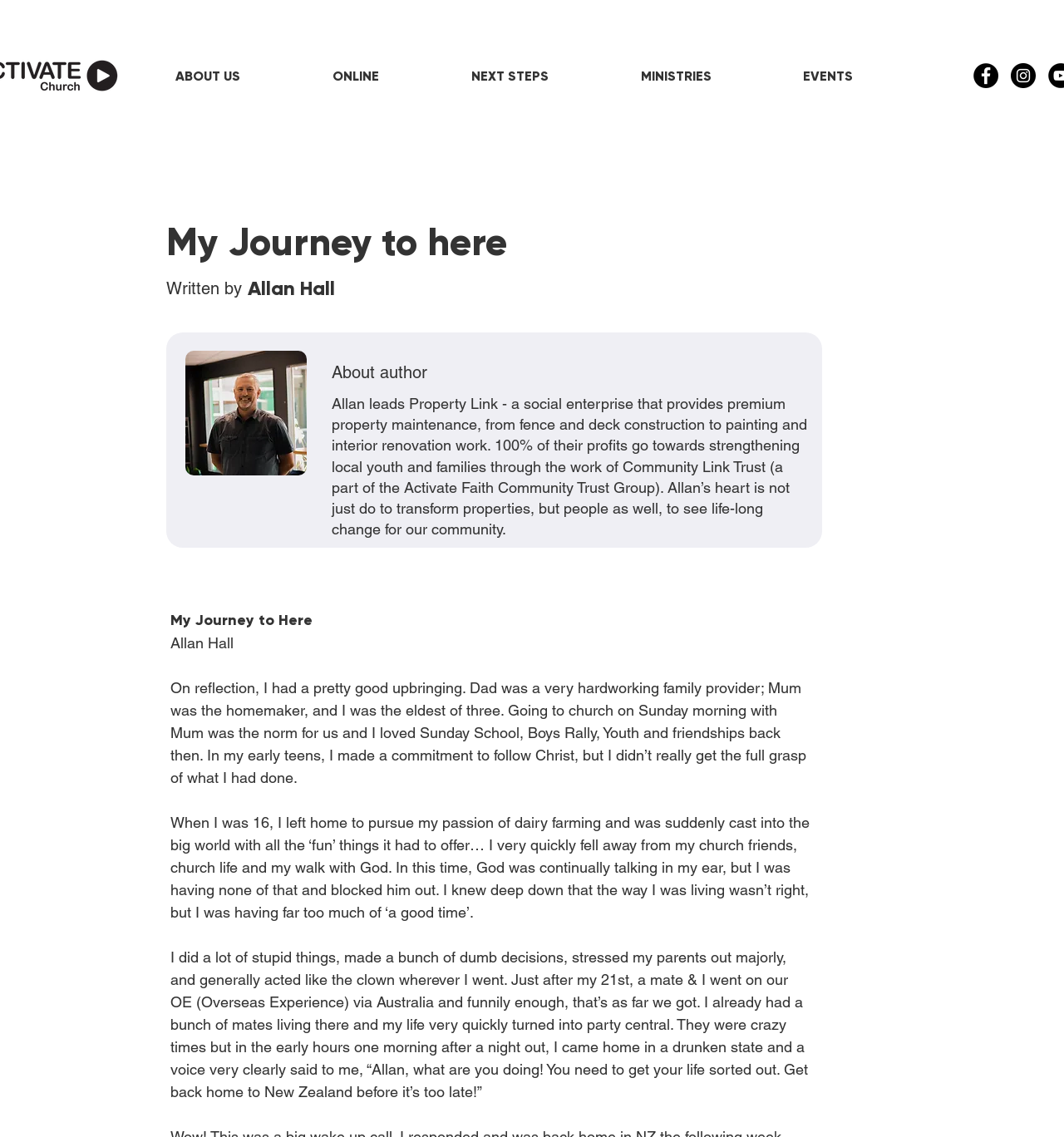Can you find and provide the title of the webpage?

My Journey to here